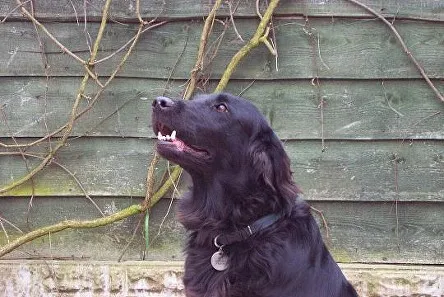What is the name of the dog in the image?
Use the image to answer the question with a single word or phrase.

Ebony